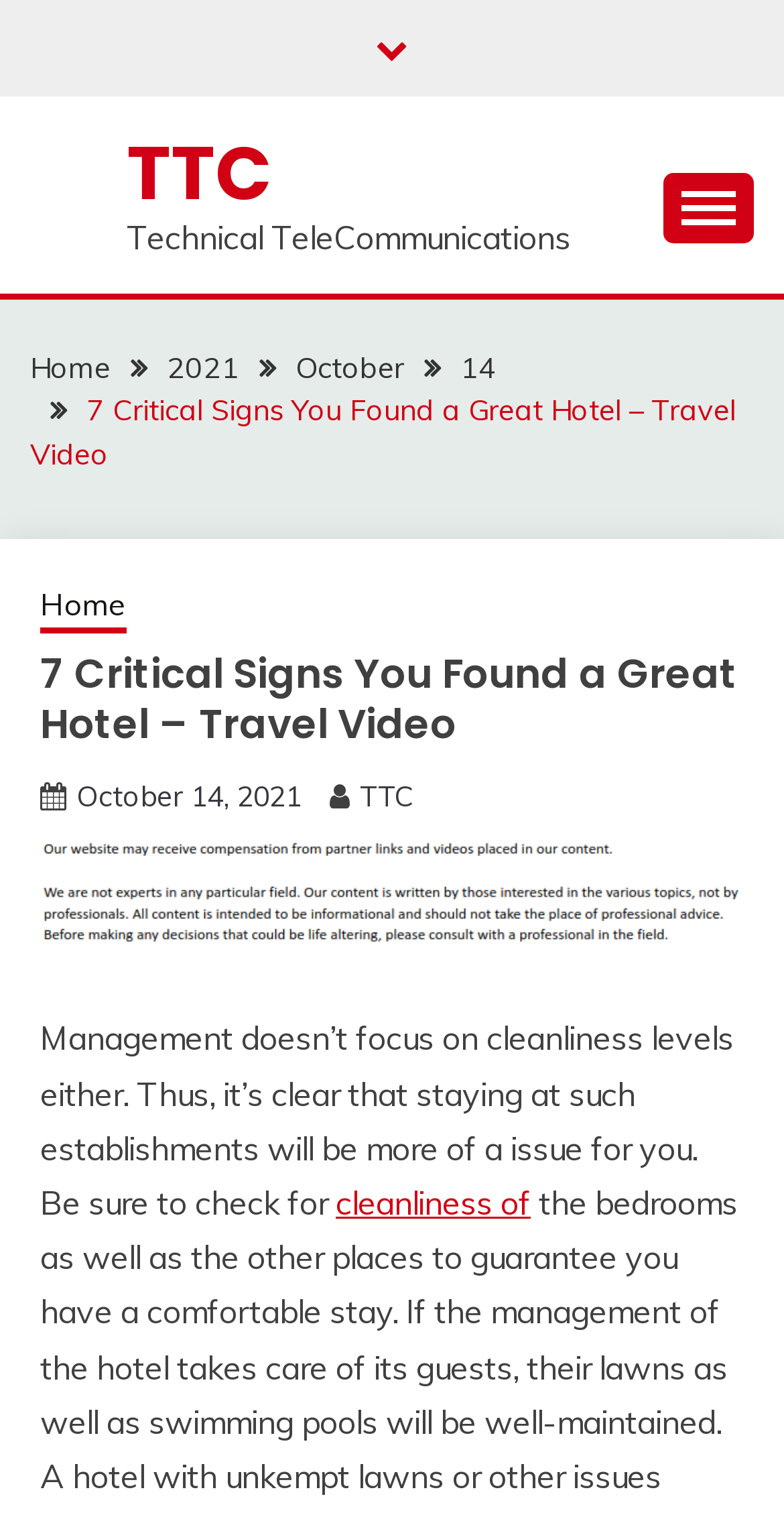What is the author of the article?
Based on the screenshot, give a detailed explanation to answer the question.

The author of the article is not explicitly mentioned on the webpage. There is no section or link that indicates the author's name.